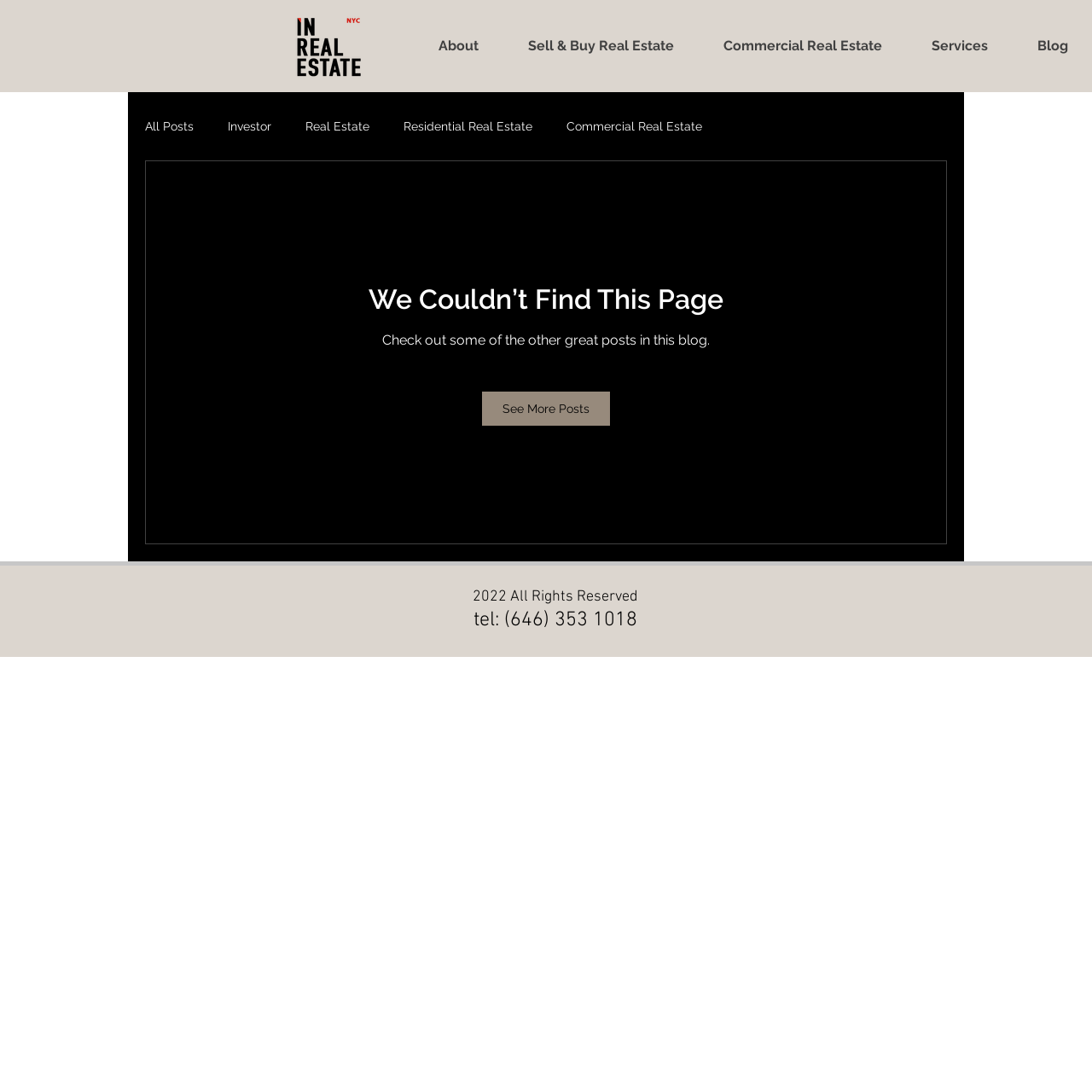Please provide a detailed answer to the question below by examining the image:
What is the purpose of the 'See More Posts' link?

The 'See More Posts' link is located below the message 'We Couldn’t Find This Page', which implies that the page is not found. The link is likely intended to allow users to view more posts in the blog, possibly related to the current page.